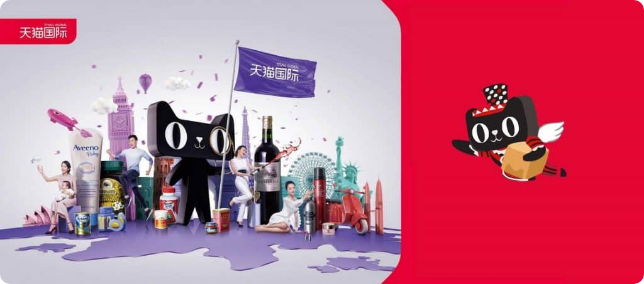Provide a one-word or short-phrase response to the question:
What landmarks are featured in the backdrop?

Statue of Liberty and Big Ben